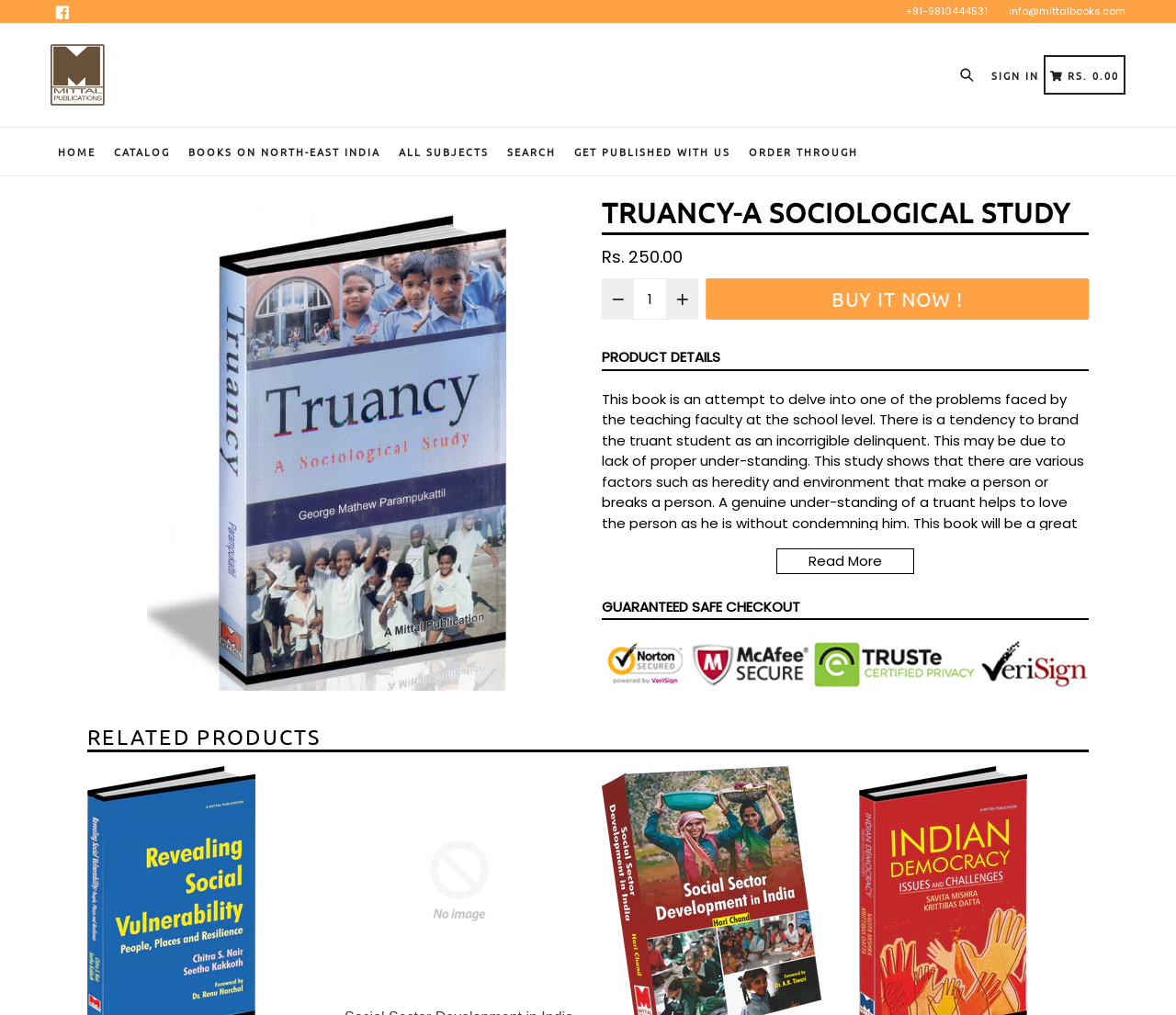Please find the bounding box coordinates of the element's region to be clicked to carry out this instruction: "Read more about the book".

[0.66, 0.54, 0.777, 0.566]